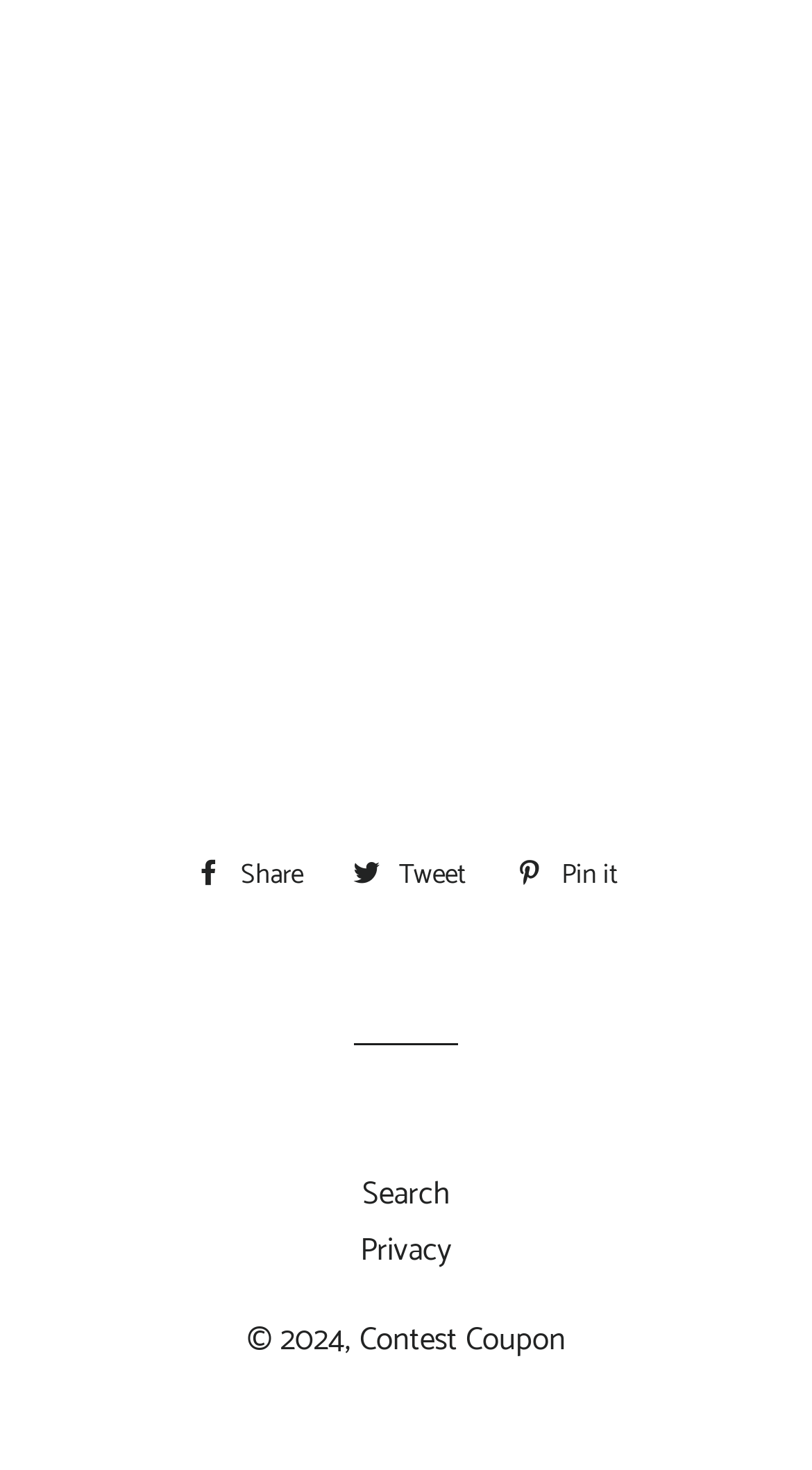Using the provided element description: "Contest Coupon", identify the bounding box coordinates. The coordinates should be four floats between 0 and 1 in the order [left, top, right, bottom].

[0.442, 0.894, 0.696, 0.929]